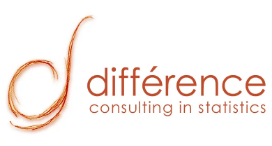Describe all the important aspects and details of the image.

The image features the logo of "différence," a consulting firm specializing in statistics. The logo is elegantly designed with a stylized lowercase 'd' that subtly intertwines with a flowing line, reflecting the essence of data and analysis. The word "différence" is presented in a bold, warm-toned font, complemented by the tagline "consulting in statistics," which underscores the firm's focus on providing expert statistical support and guidance. This visual identity encapsulates the firm's dedication to clarity and precision in statistical consulting.